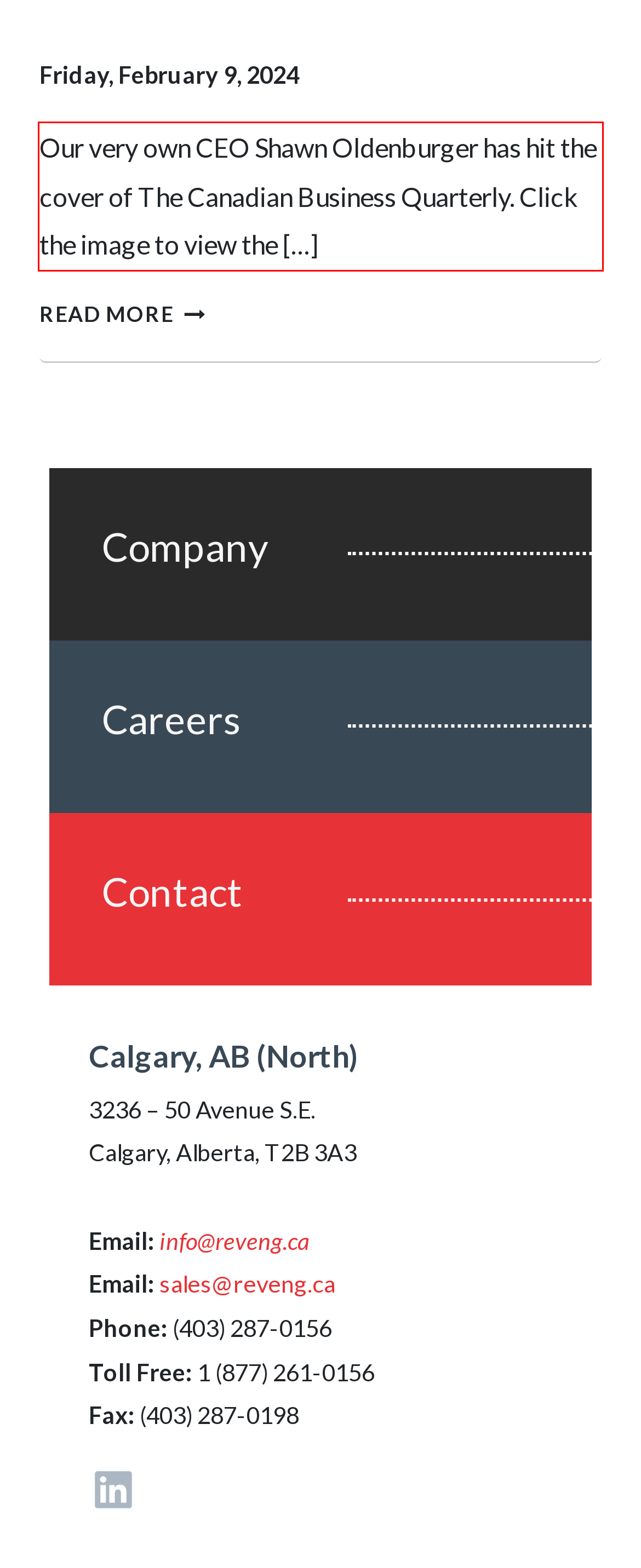Look at the webpage screenshot and recognize the text inside the red bounding box.

Our very own CEO Shawn Oldenburger has hit the cover of The Canadian Business Quarterly. Click the image to view the […]